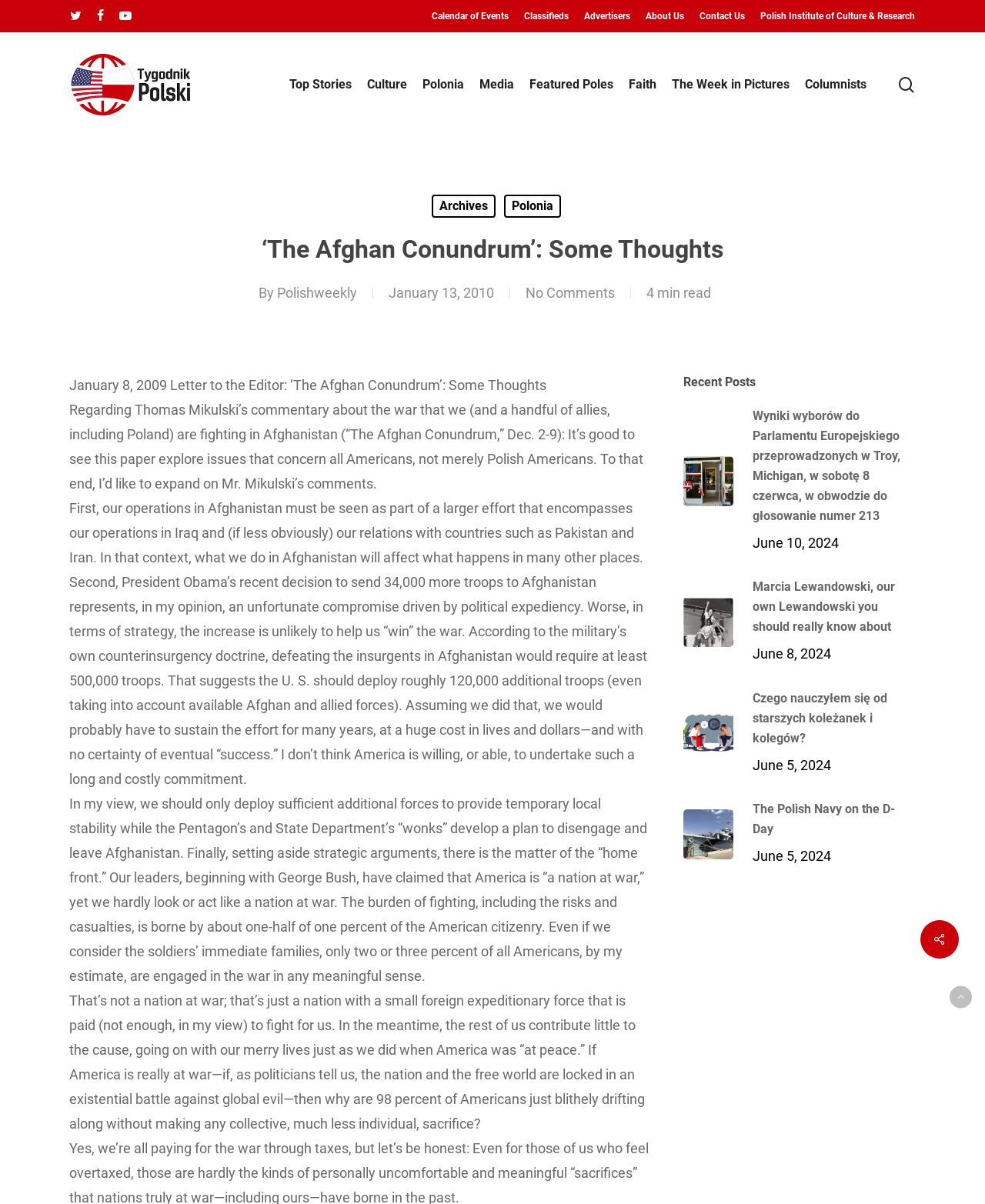Please identify the coordinates of the bounding box for the clickable region that will accomplish this instruction: "Go to Top Stories".

[0.294, 0.063, 0.357, 0.077]